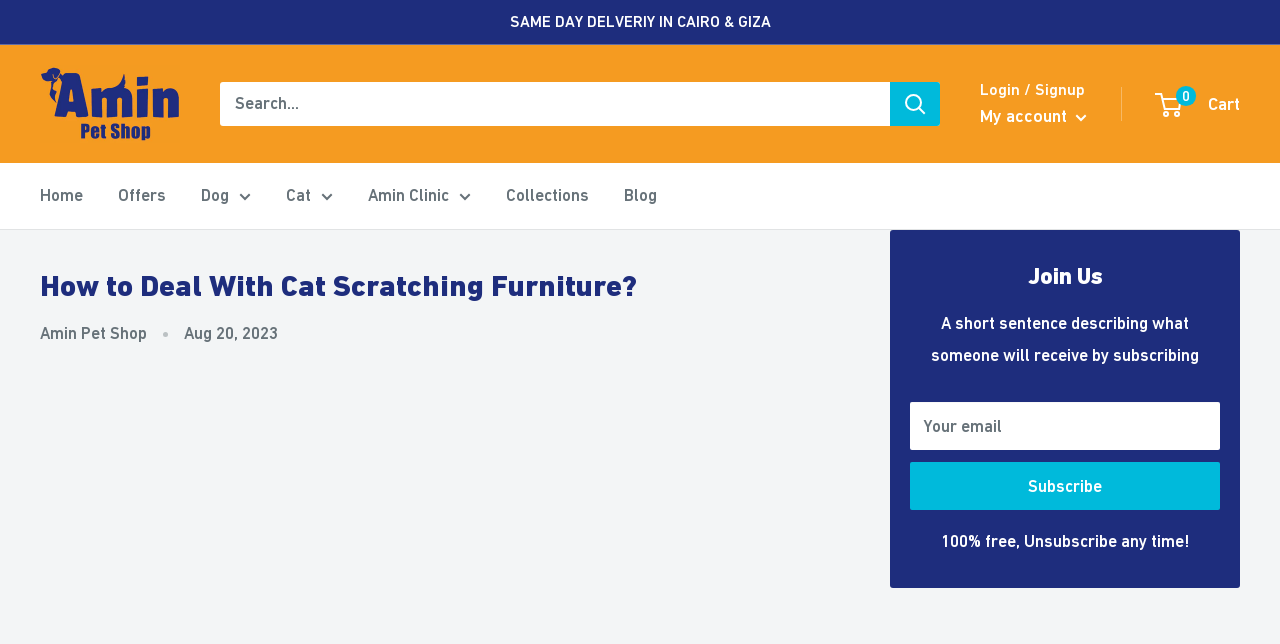Please locate the bounding box coordinates of the element that should be clicked to complete the given instruction: "Subscribe to the newsletter".

[0.711, 0.717, 0.953, 0.792]